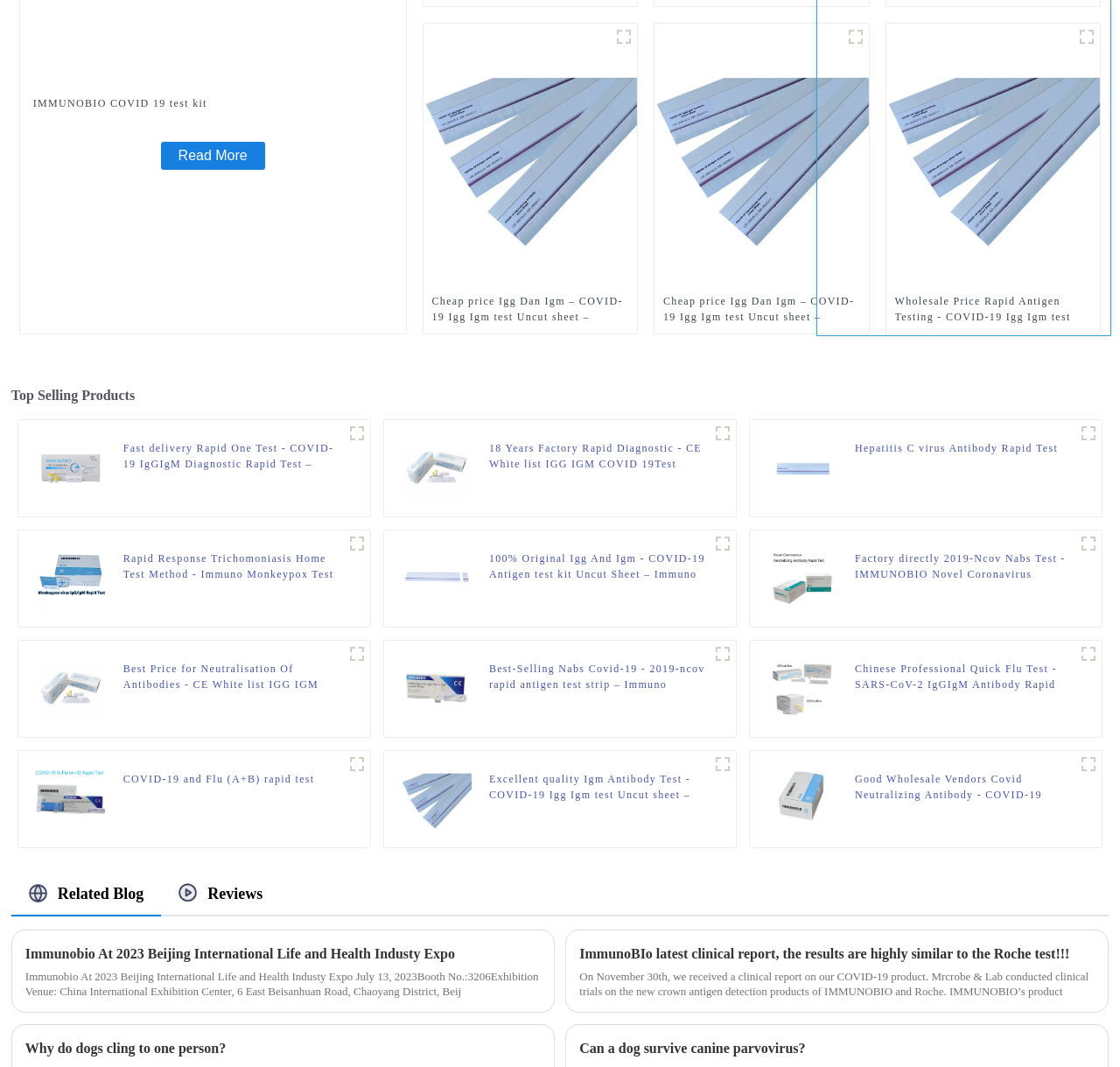Determine the bounding box coordinates of the clickable region to carry out the instruction: "Click the 'Fast delivery Rapid One Test - COVID-19 IgGIgM Diagnostic Rapid Test – Immuno' image".

[0.032, 0.406, 0.094, 0.472]